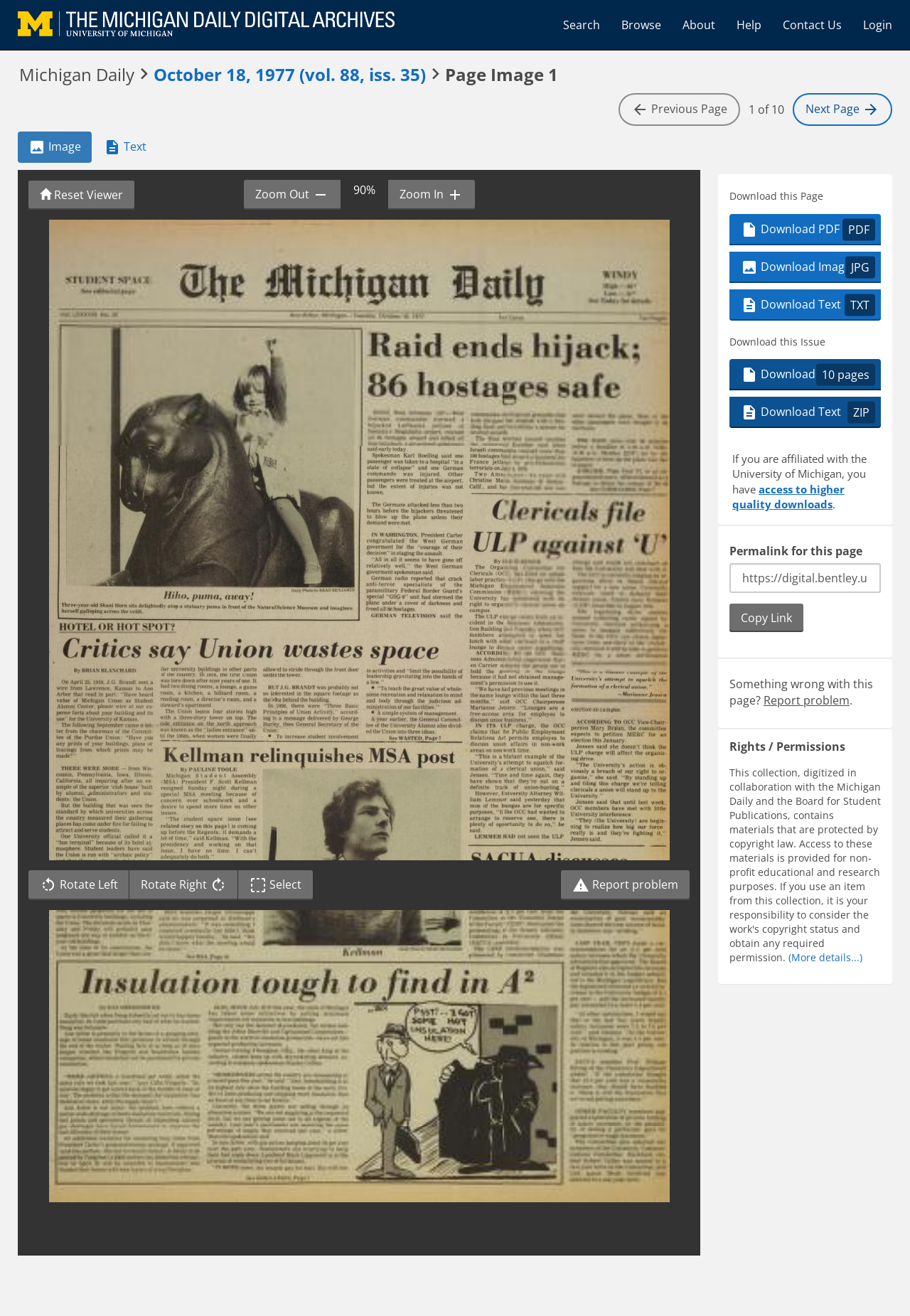Please determine the heading text of this webpage.

Michigan Daily  October 18, 1977 (vol. 88, iss. 35)  Page Image 1